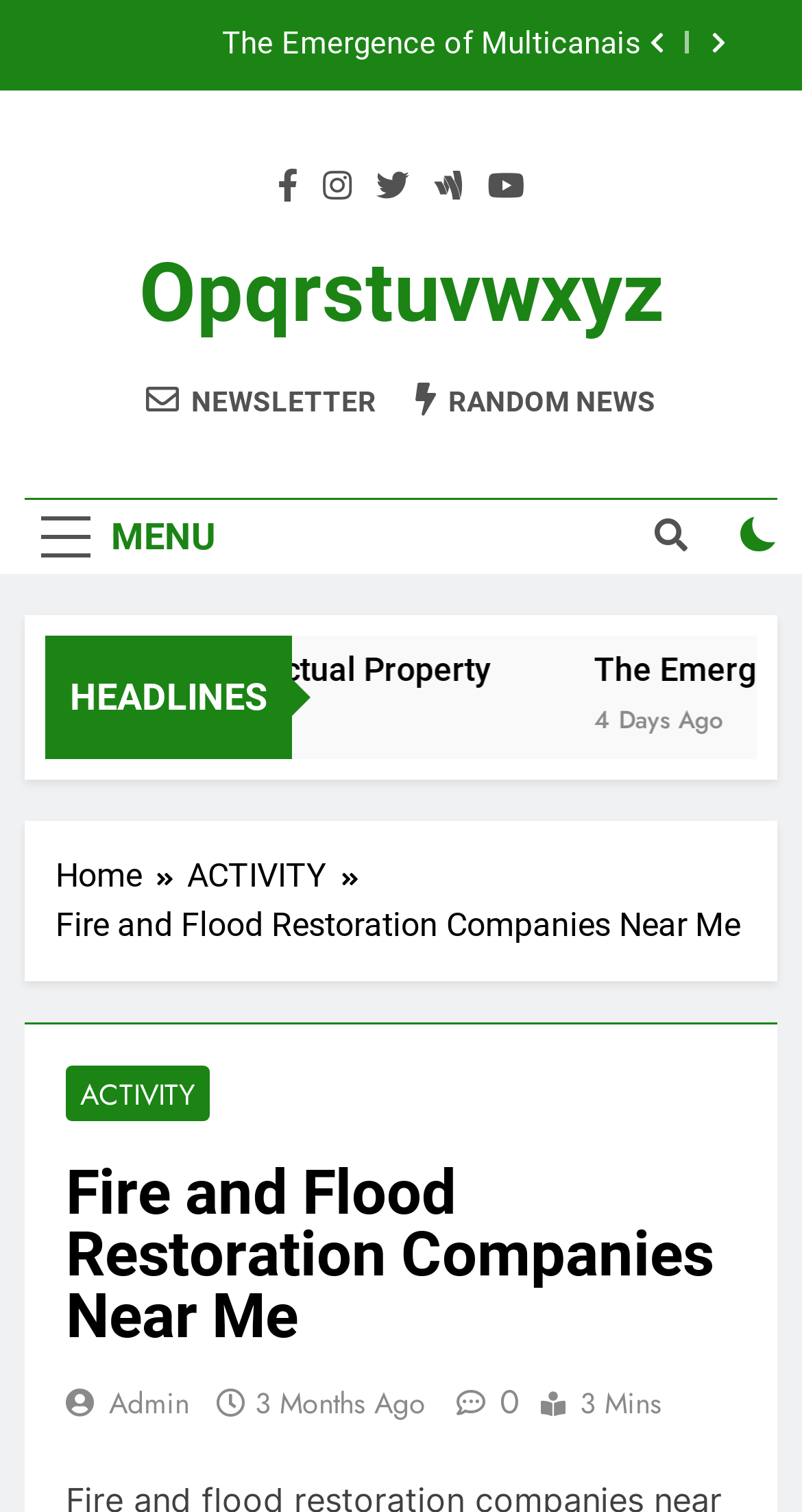Could you locate the bounding box coordinates for the section that should be clicked to accomplish this task: "Read the headlines".

[0.087, 0.446, 0.333, 0.475]